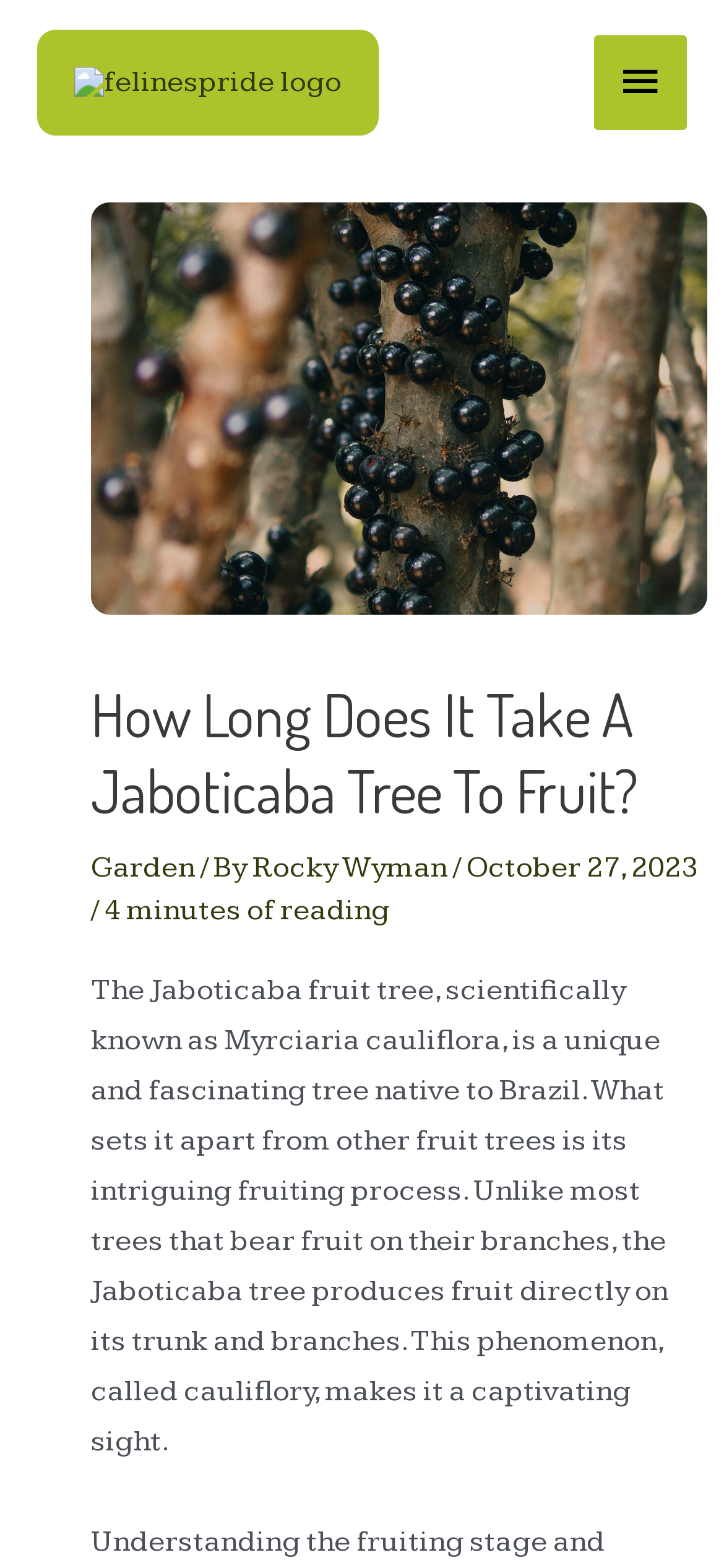Determine the bounding box coordinates for the UI element matching this description: "Garden".

[0.125, 0.541, 0.269, 0.564]